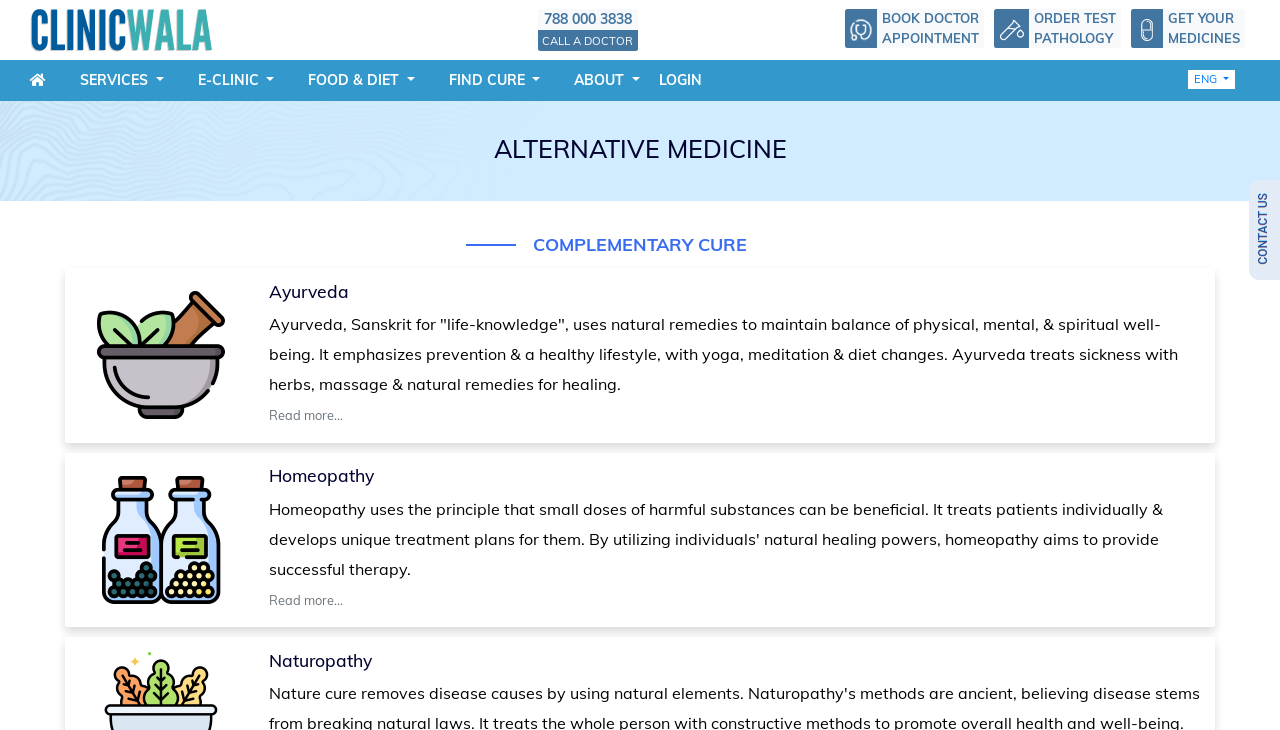Articulate a complete and detailed caption of the webpage elements.

The webpage is focused on alternative medicine, with a prominent heading "Alternative Medicine: Empowering Your Body, Mind, and Spirit" at the top. Below this heading, there are four links with accompanying images, arranged horizontally, which provide access to various services: ClinicWala Tele Medicine, Doctor Appointment, Book Test, and Get Health App.

To the right of these links, there is a vertical menu with several options, including SERVICES, E-CLINIC, FOOD & DIET, FIND CURE, ABOUT, and LOGIN. Each of these options has a dropdown menu with additional links.

Below the menu, there is a section dedicated to alternative medicine, with a heading "ALTERNATIVE MEDICINE" and a subheading "COMPLEMENTARY CURE". This section features three links to specific alternative medicine practices: Ayurveda, Homeopathy, and Naturopathy. Each link has an accompanying image and a brief description of the practice. The descriptions are followed by "Read more..." links, which likely provide additional information on each topic.

At the bottom right corner of the page, there is a language selection button labeled "ENG" and a "Contact Us" link with an accompanying image.